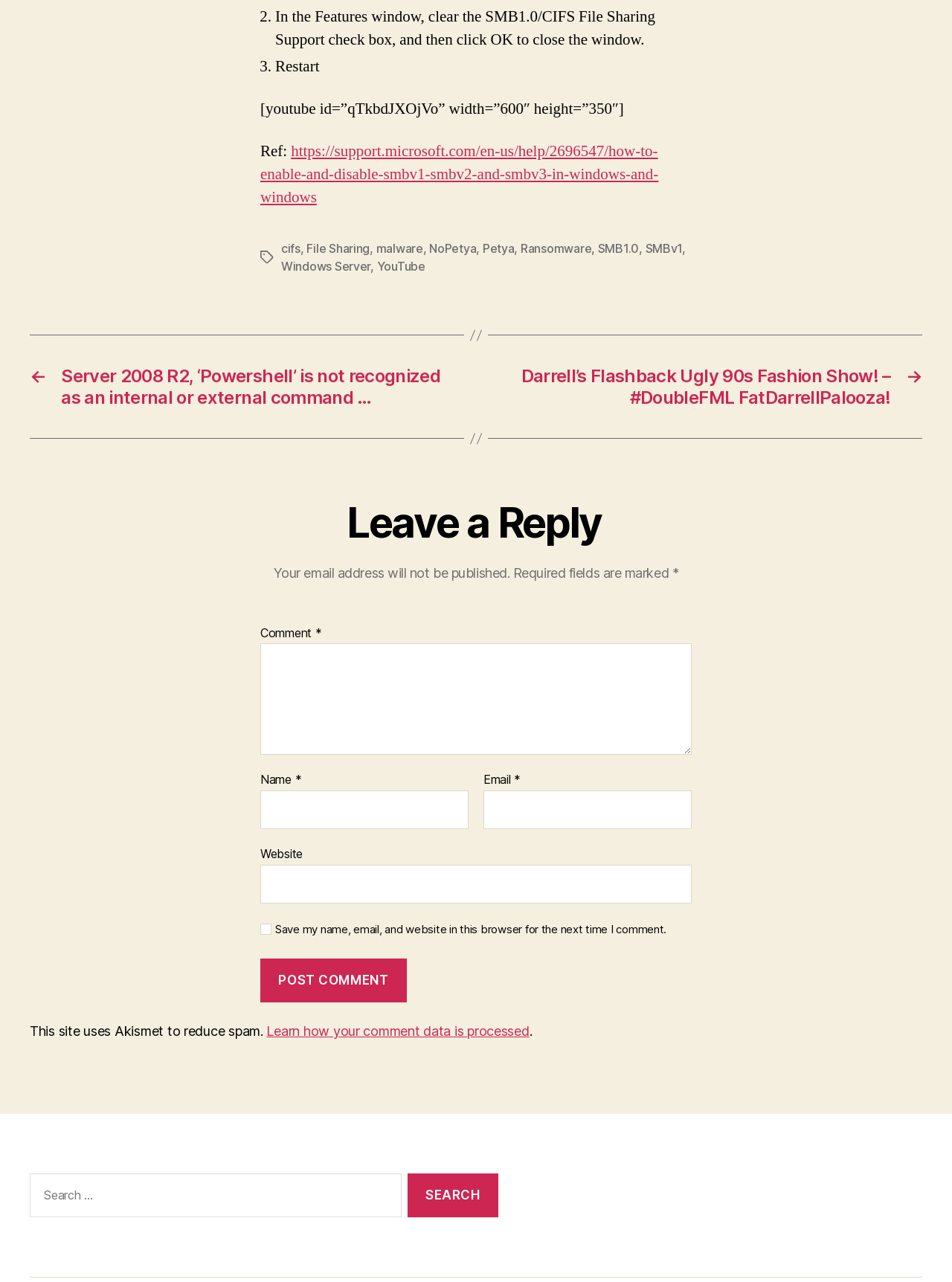Locate the bounding box coordinates of the item that should be clicked to fulfill the instruction: "Click on the 'E-Commerce' link".

None